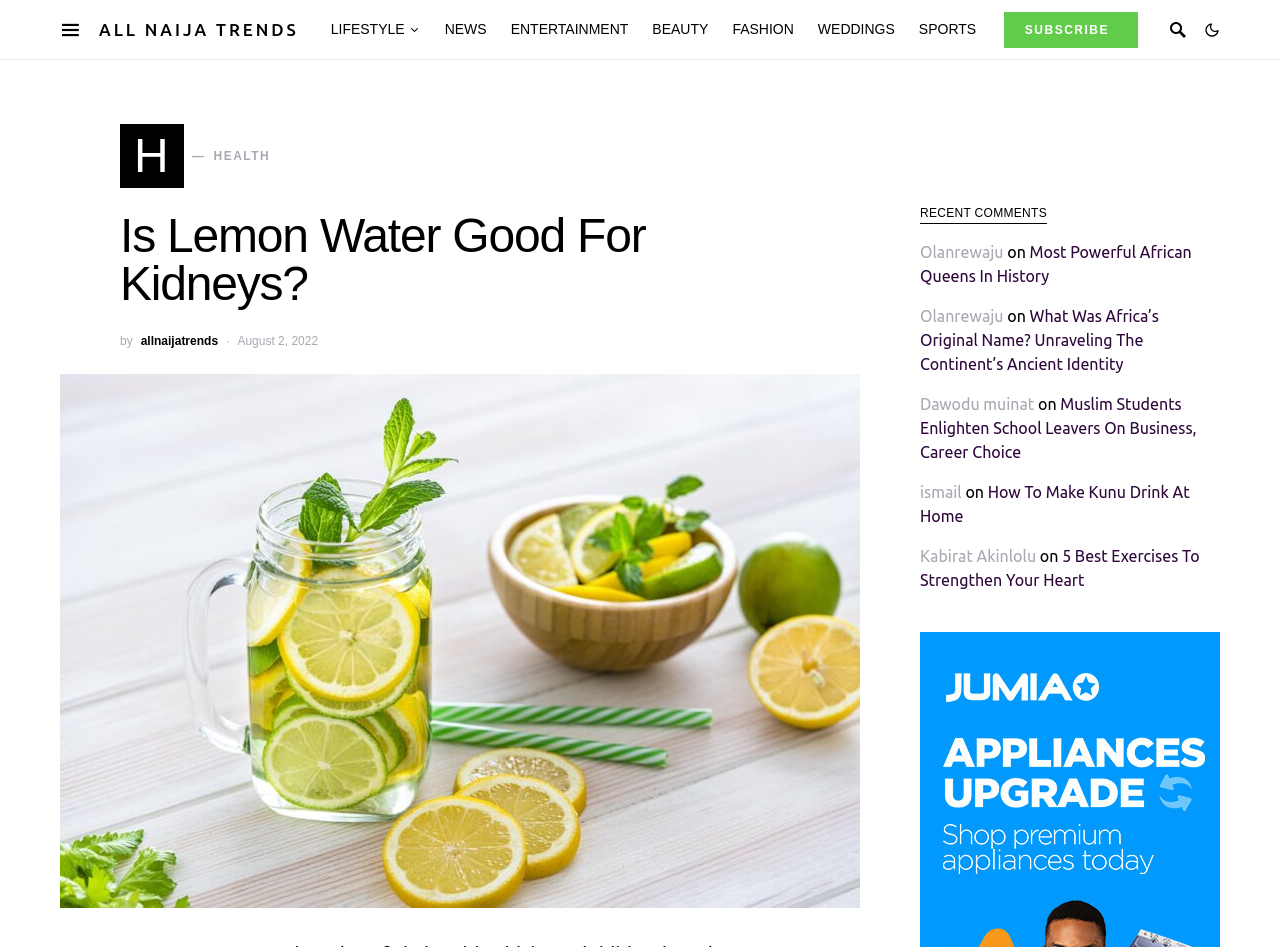Please determine the primary heading and provide its text.

Is Lemon Water Good For Kidneys?